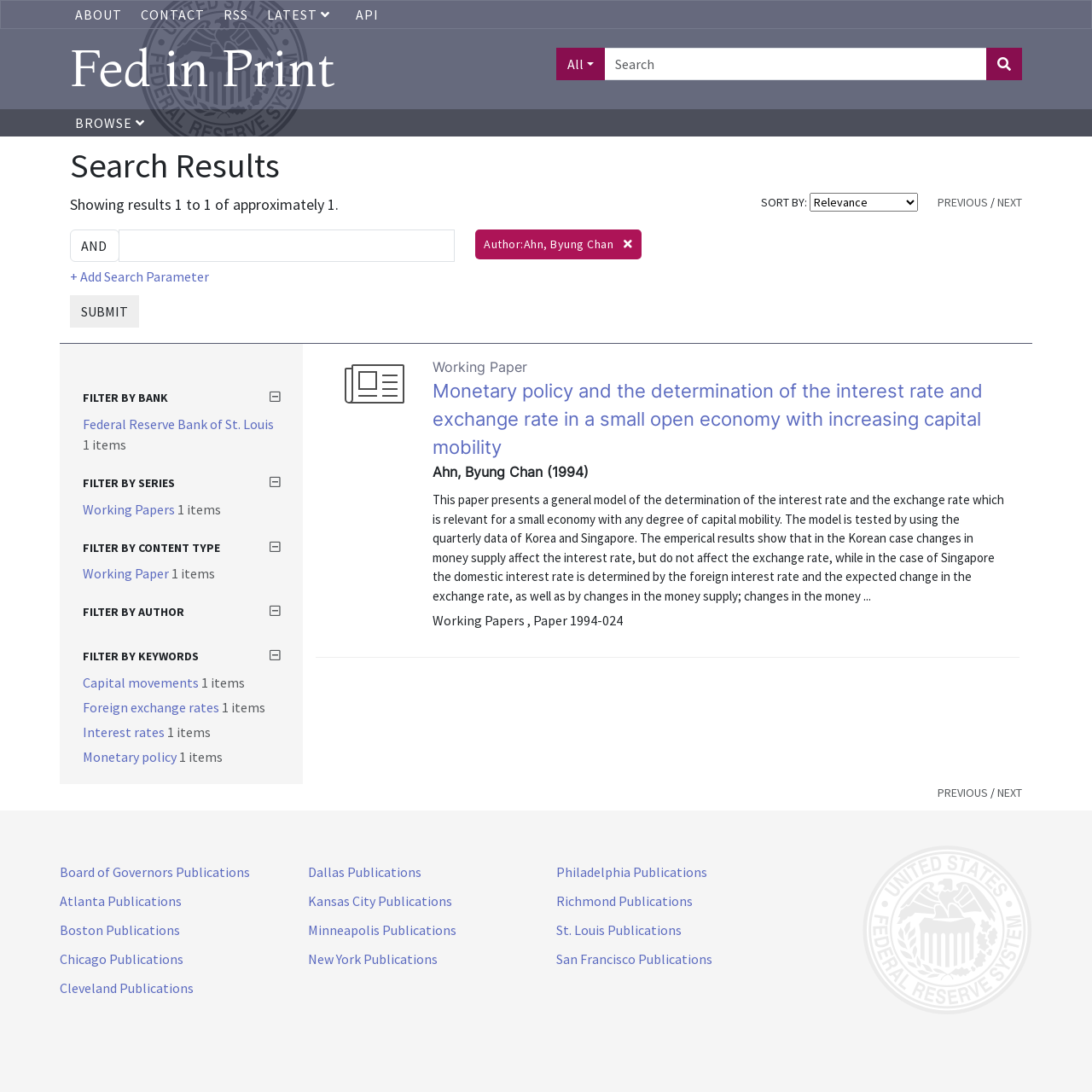Using the element description: "New York Publications", determine the bounding box coordinates for the specified UI element. The coordinates should be four float numbers between 0 and 1, [left, top, right, bottom].

[0.282, 0.87, 0.401, 0.886]